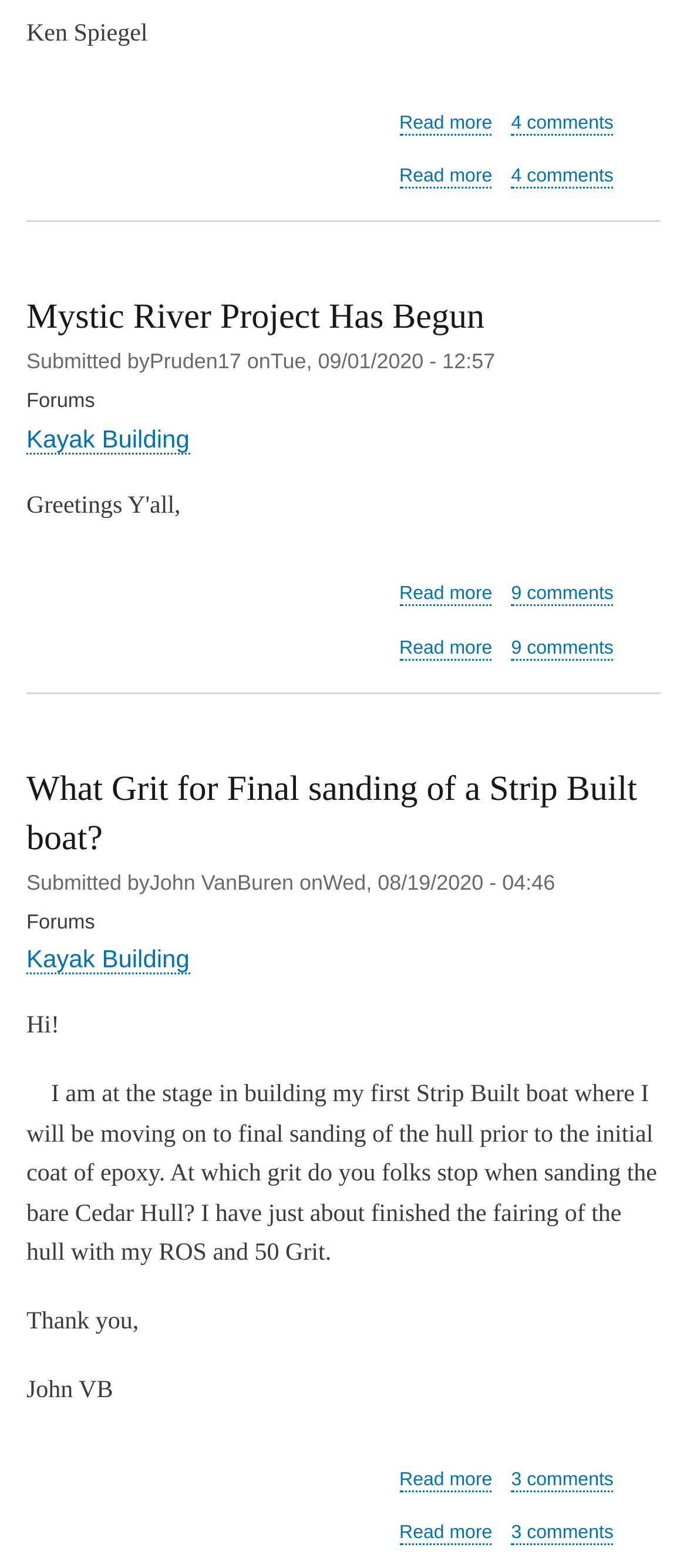What is the topic of the third article?
Observe the image and answer the question with a one-word or short phrase response.

Final sanding of a Strip Built boat